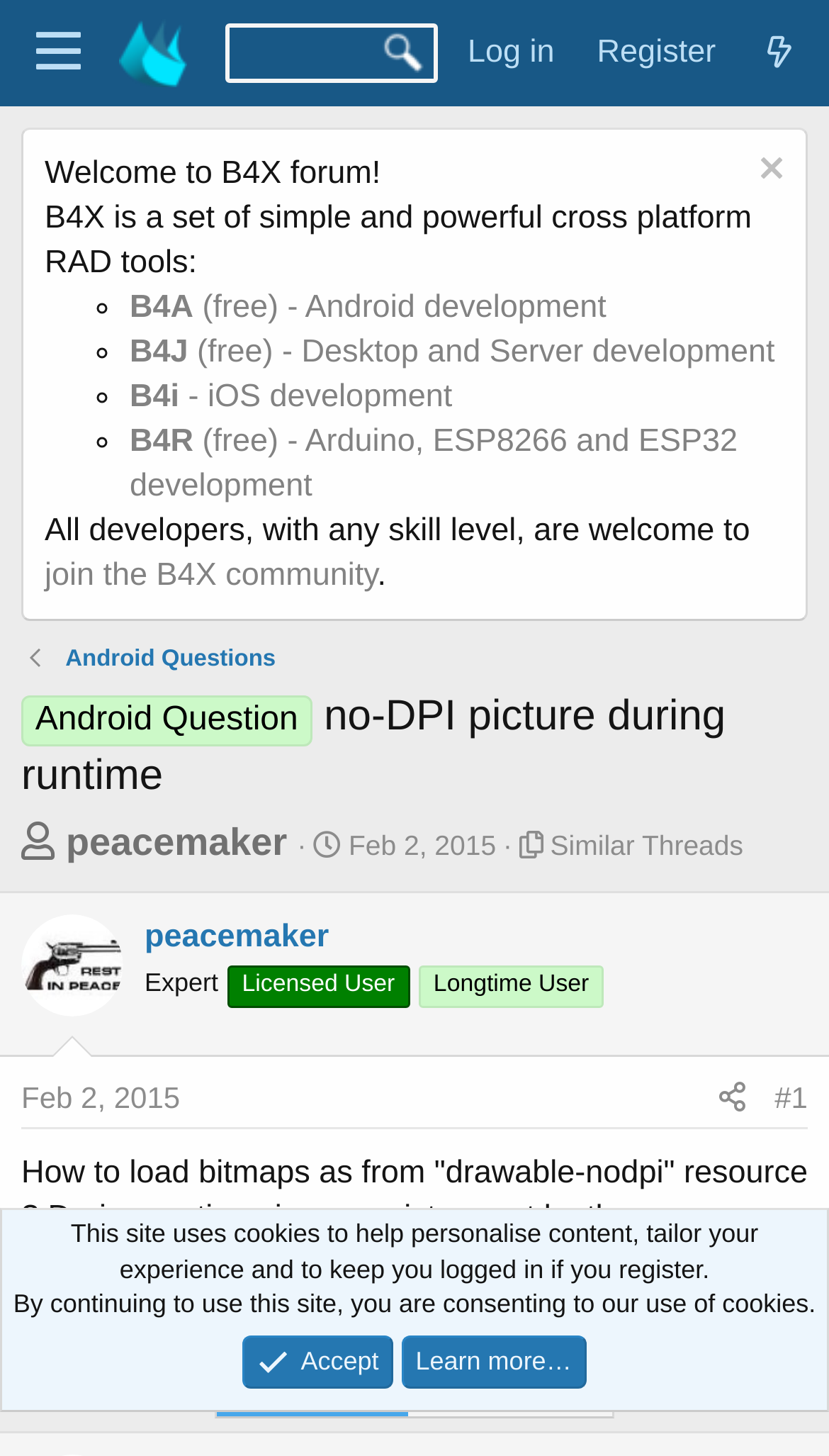Determine the bounding box coordinates for the region that must be clicked to execute the following instruction: "Click on the 'Register' link".

[0.695, 0.008, 0.889, 0.063]